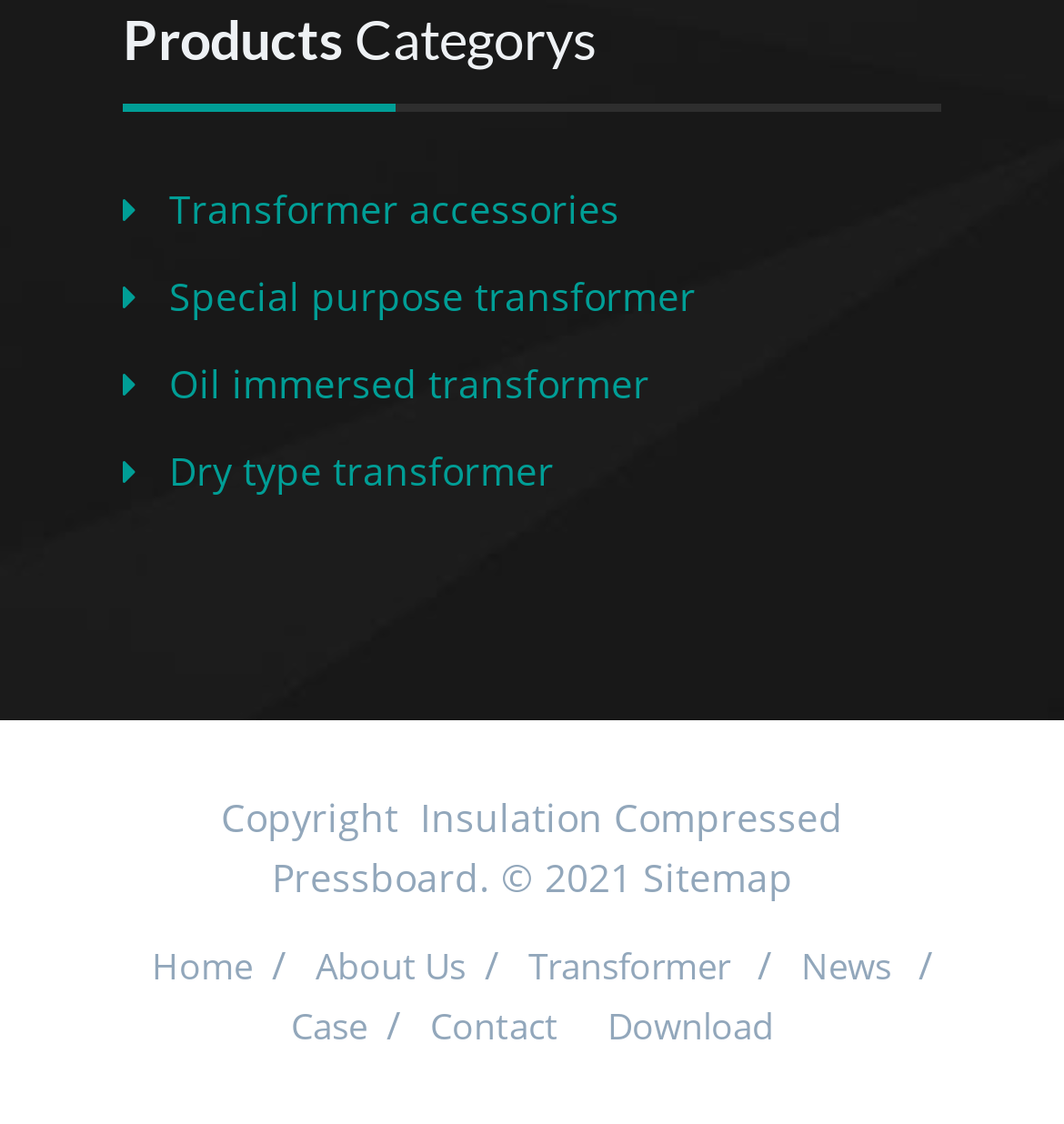Can you specify the bounding box coordinates for the region that should be clicked to fulfill this instruction: "Check the sitemap".

[0.604, 0.758, 0.745, 0.804]